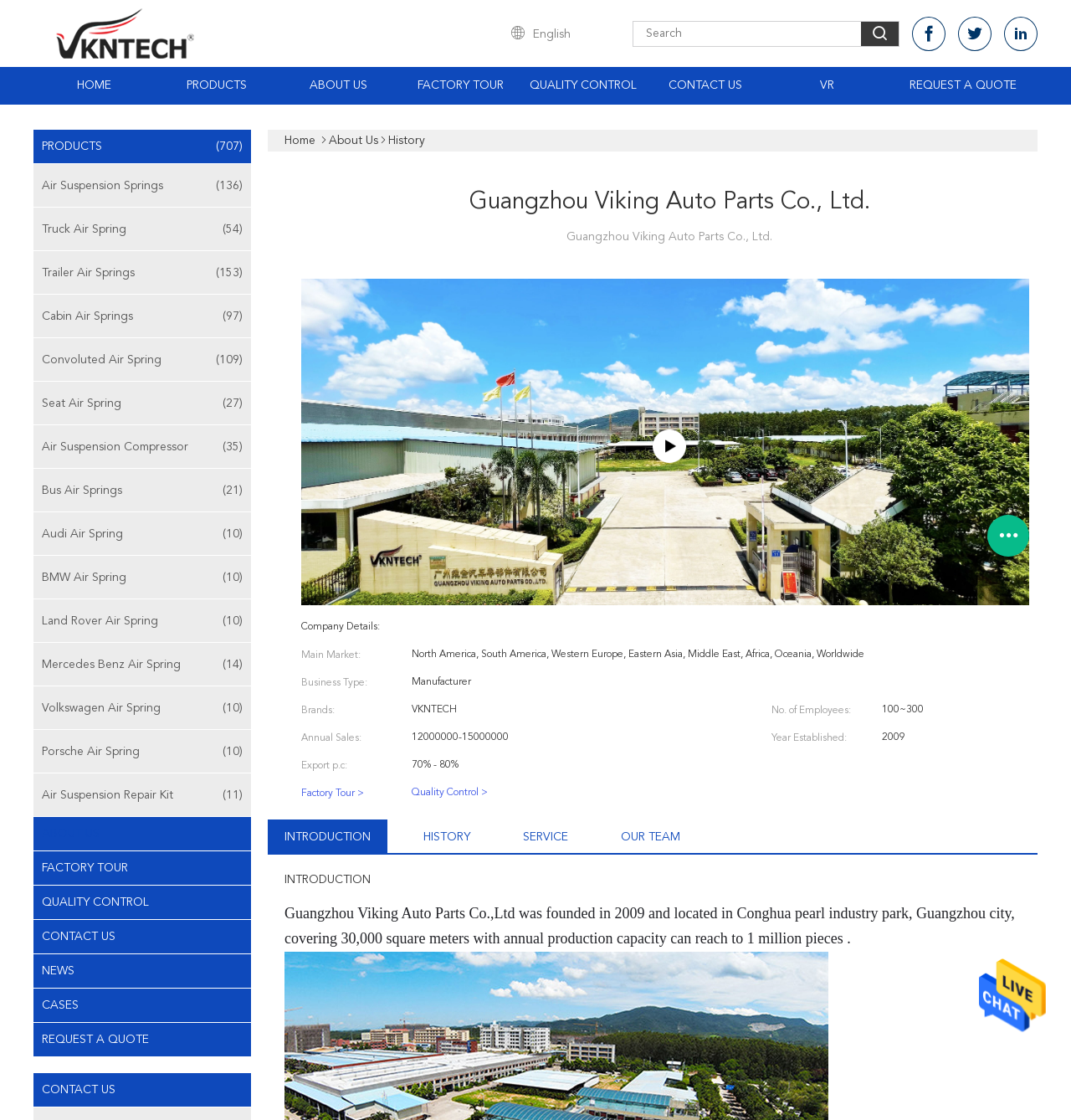Specify the bounding box coordinates of the area to click in order to execute this command: 'Contact the company'. The coordinates should consist of four float numbers ranging from 0 to 1, and should be formatted as [left, top, right, bottom].

[0.039, 0.968, 0.108, 0.978]